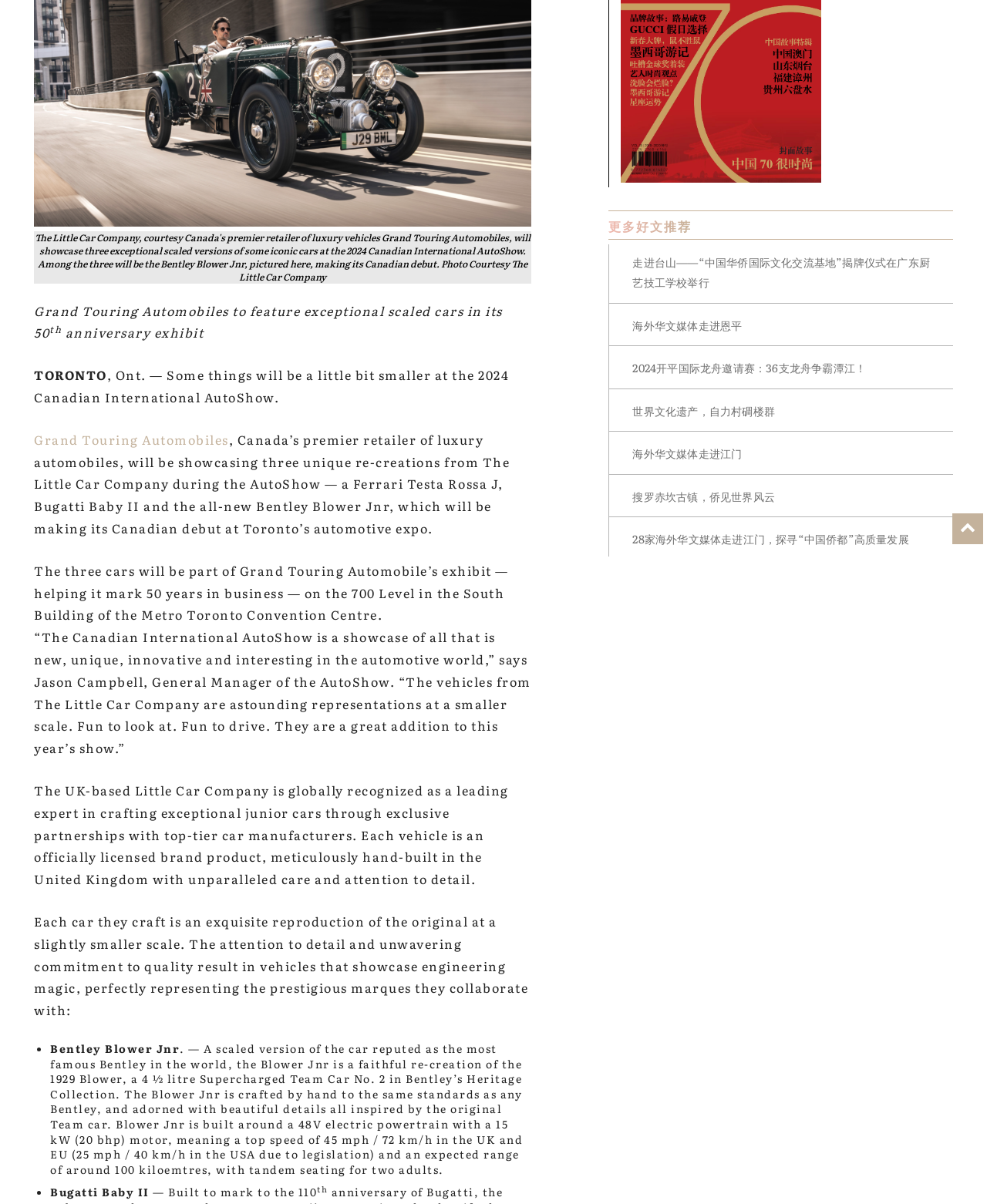Mark the bounding box of the element that matches the following description: "Grand Touring Automobiles".

[0.034, 0.357, 0.232, 0.373]